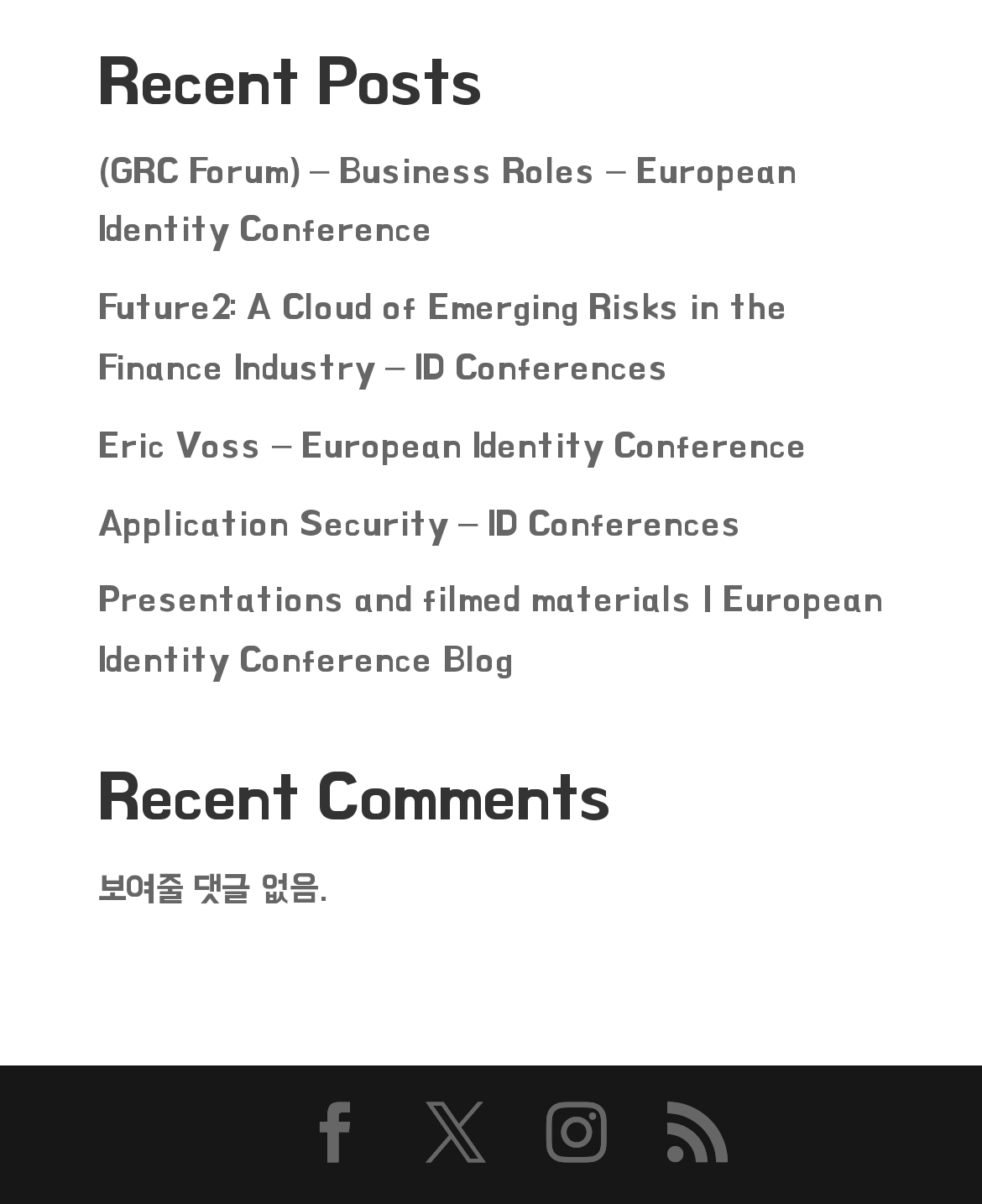Find the bounding box coordinates for the element described here: "RSS".

[0.679, 0.917, 0.741, 0.973]